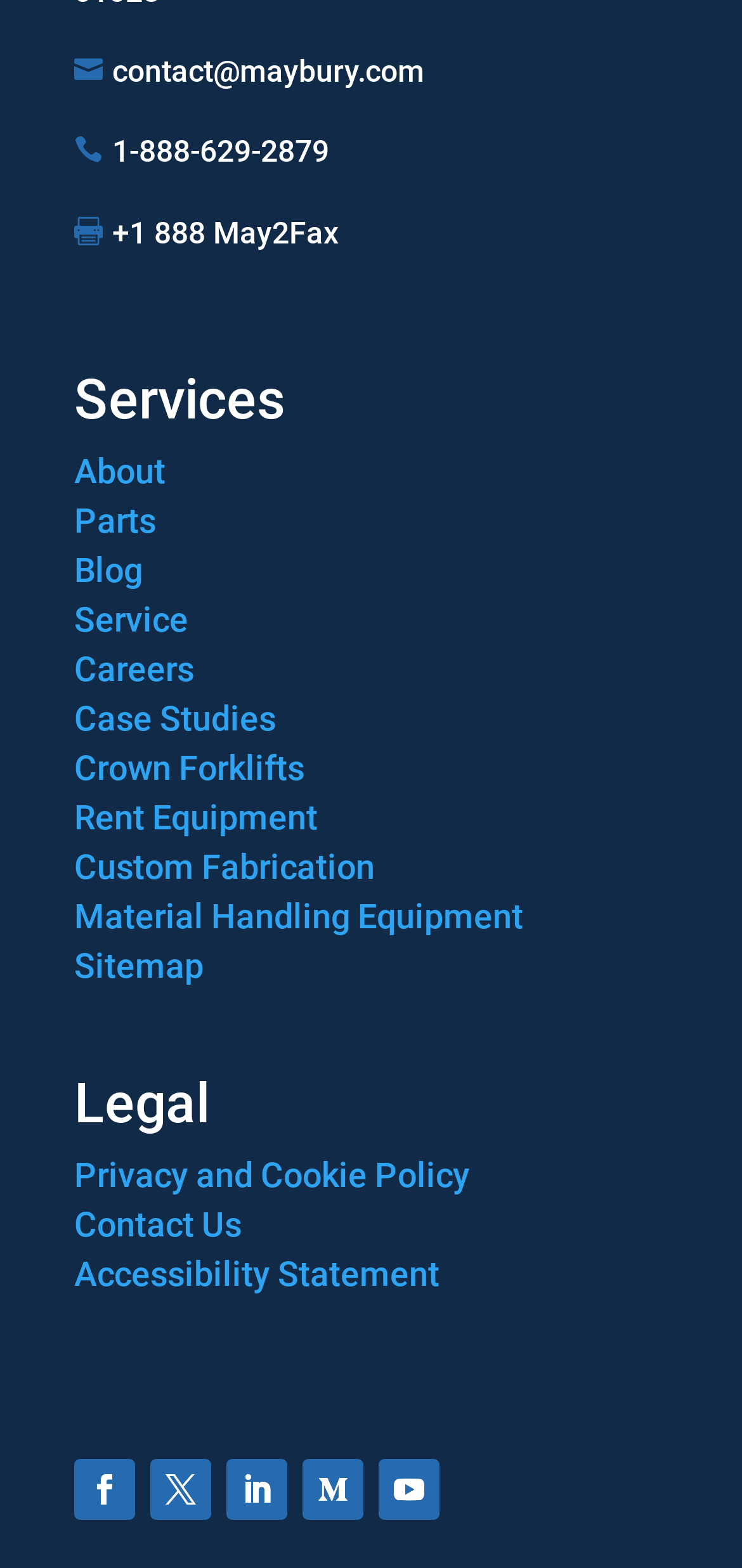What is the main category of services offered by Maybury?
Please answer the question with a detailed and comprehensive explanation.

I found the main category of services by looking at the links under the 'Services' heading, and 'Material Handling Equipment' seems to be a broad category that encompasses other services.